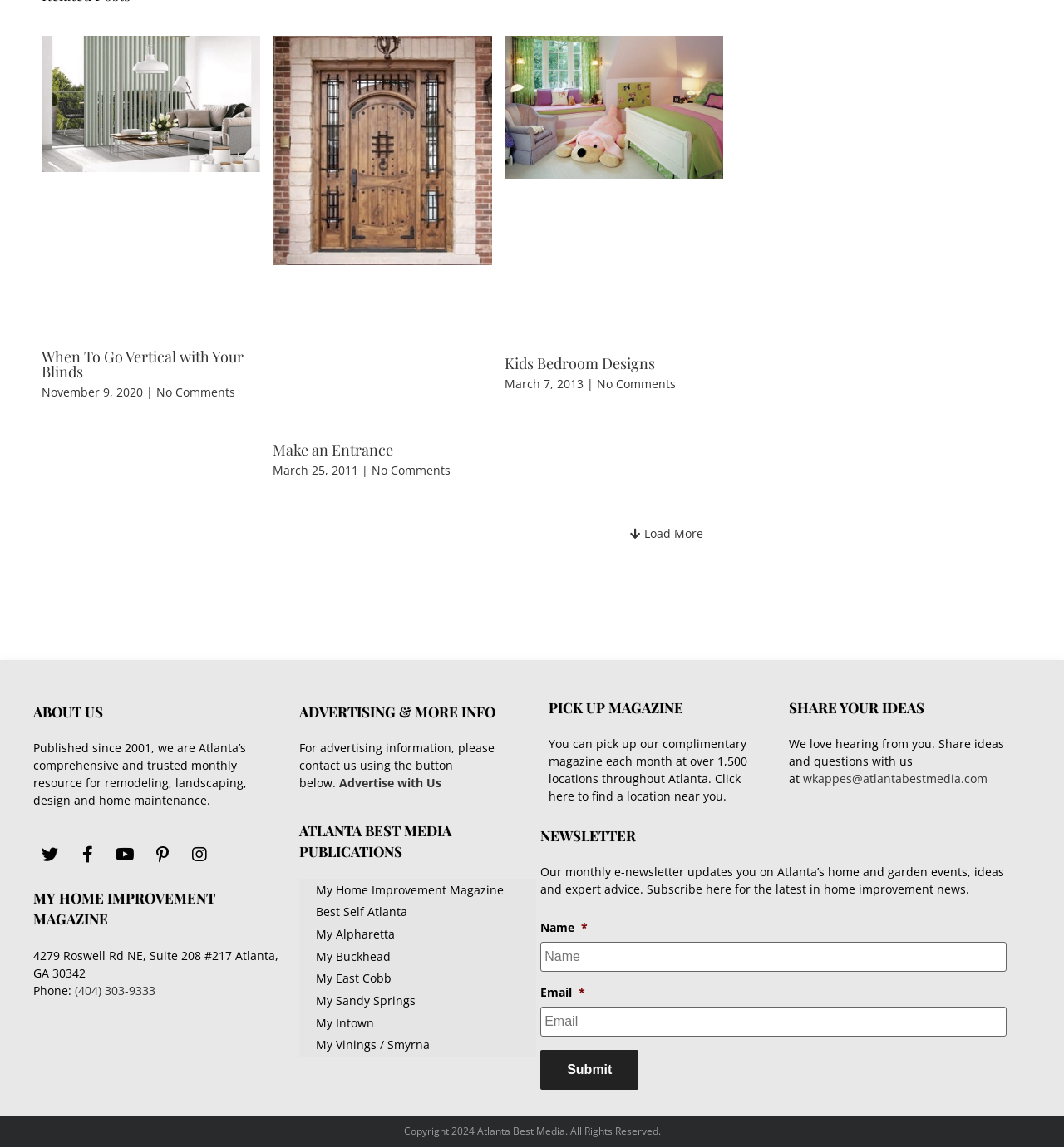Please identify the bounding box coordinates of the element that needs to be clicked to perform the following instruction: "Read the article 'When To Go Vertical with Your Blinds'".

[0.039, 0.304, 0.245, 0.33]